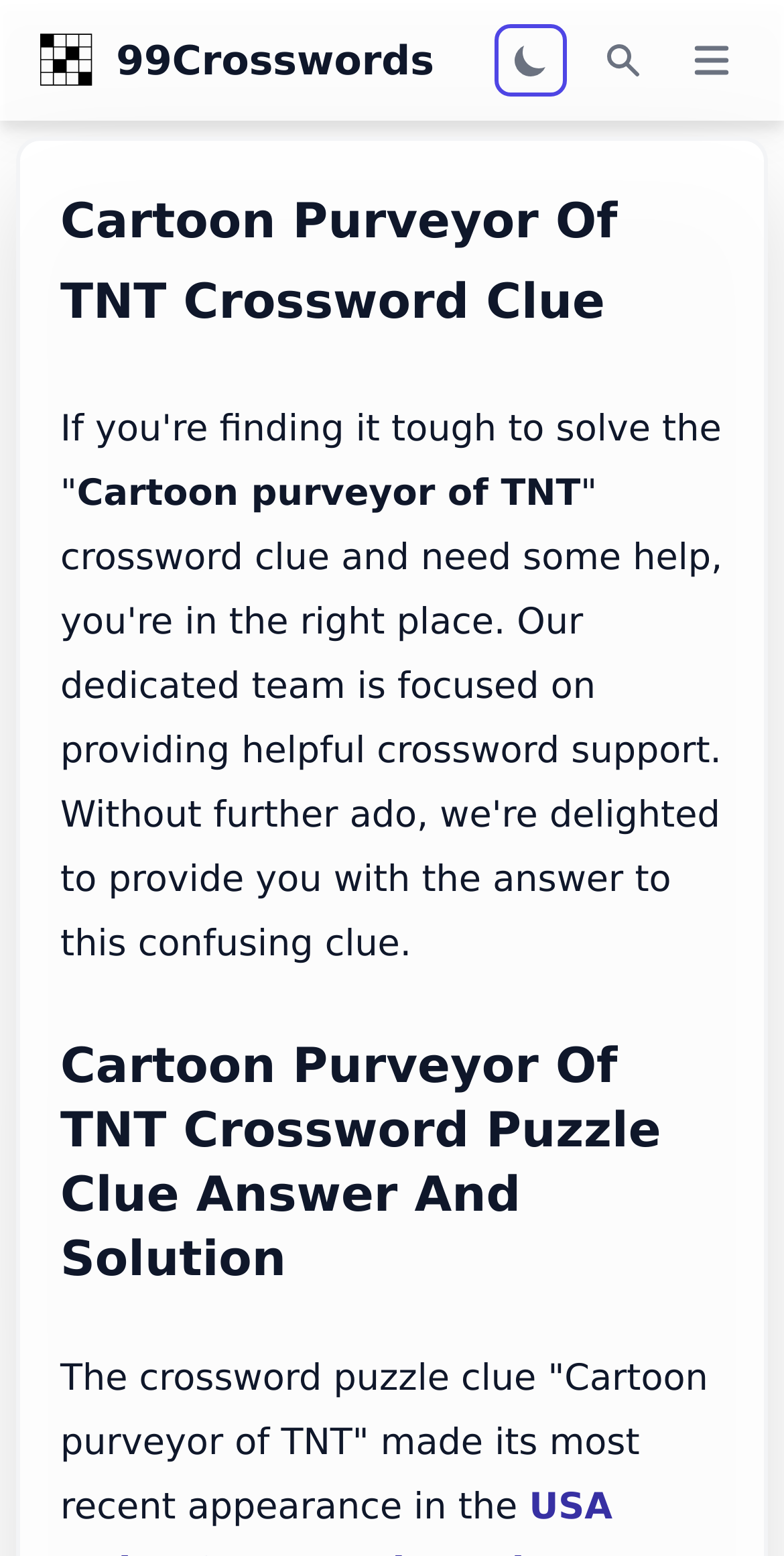Provide the bounding box coordinates, formatted as (top-left x, top-left y, bottom-right x, bottom-right y), with all values being floating point numbers between 0 and 1. Identify the bounding box of the UI element that matches the description: Search

[0.744, 0.013, 0.846, 0.065]